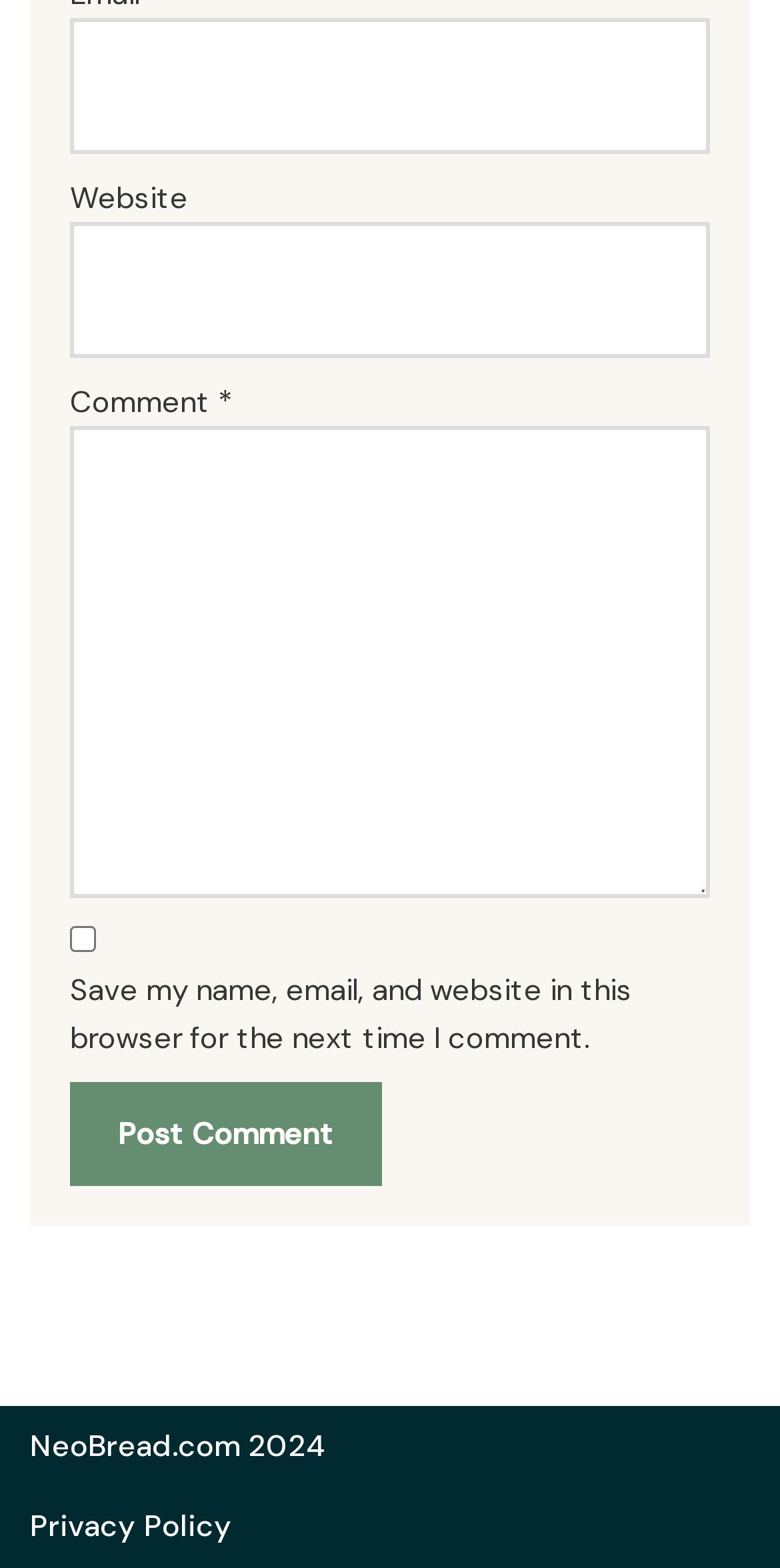Please determine the bounding box coordinates for the UI element described as: "Privacy Policy".

[0.038, 0.958, 0.297, 0.989]